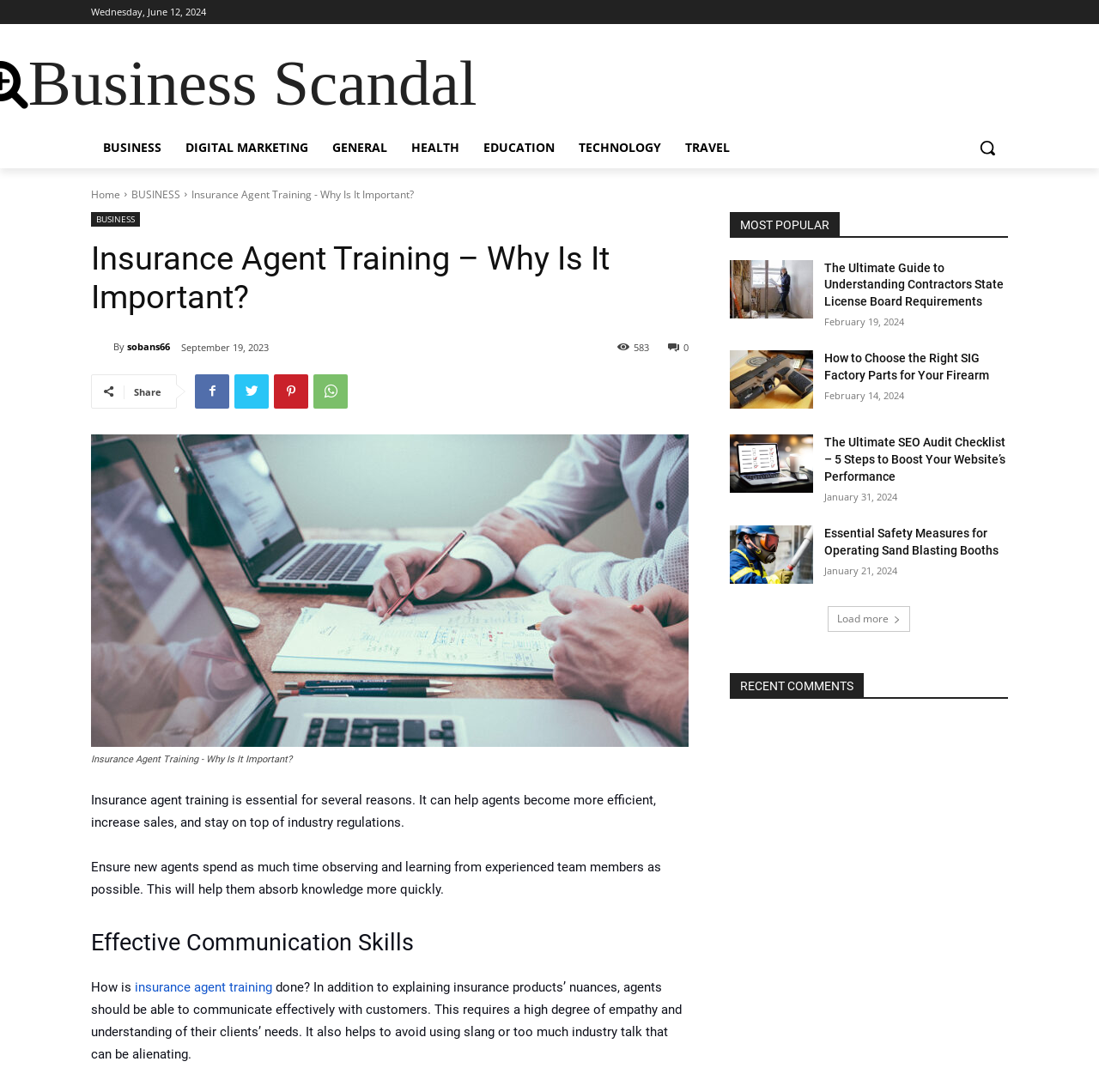Provide a one-word or short-phrase response to the question:
How many categories are listed at the top of the webpage?

7